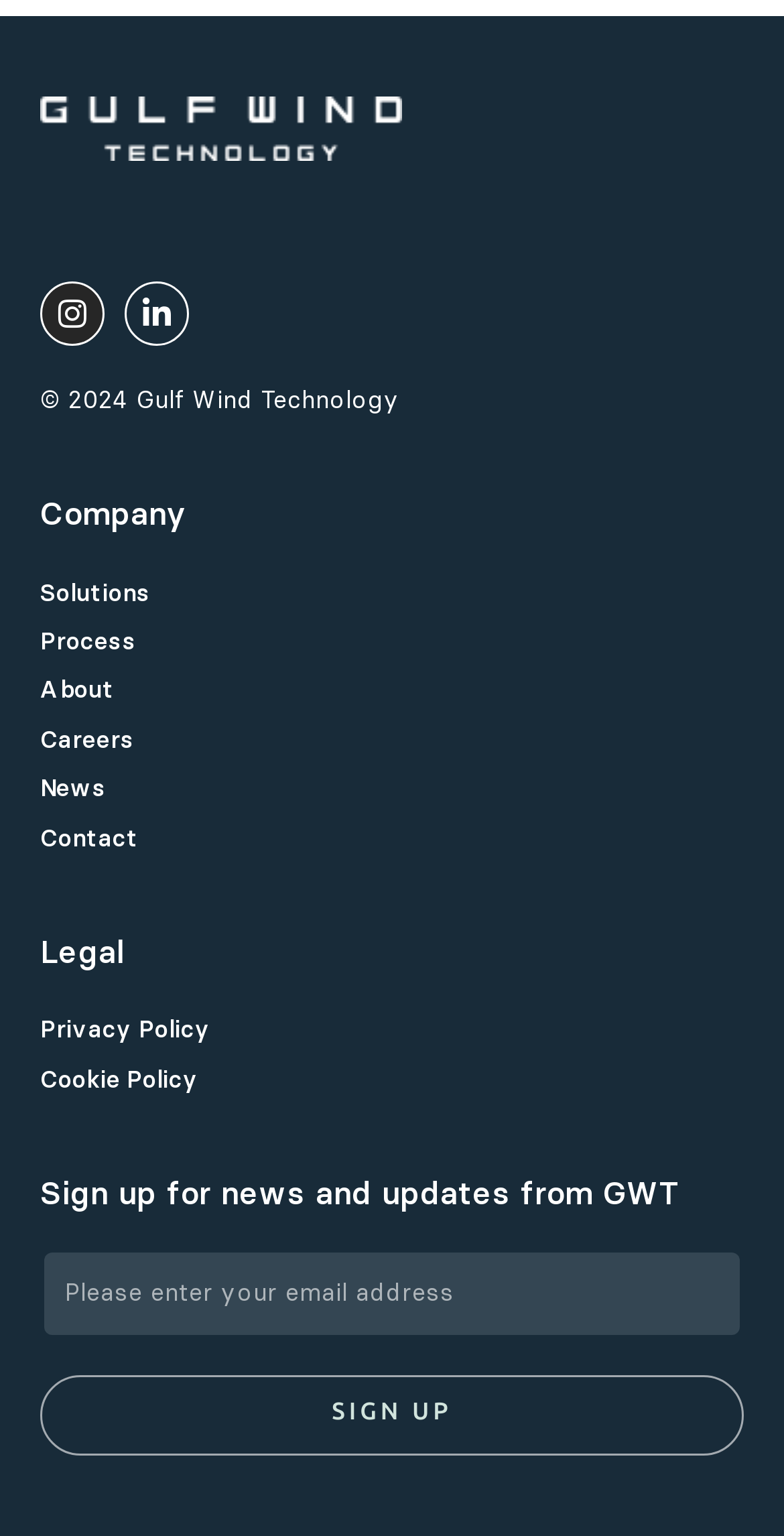Carefully observe the image and respond to the question with a detailed answer:
What is the button below the email textbox for?

The button is labeled as 'SIGN UP' and is located below the email textbox, indicating that it is used to submit the email address to sign up for news and updates from Gulf Wind Technology.